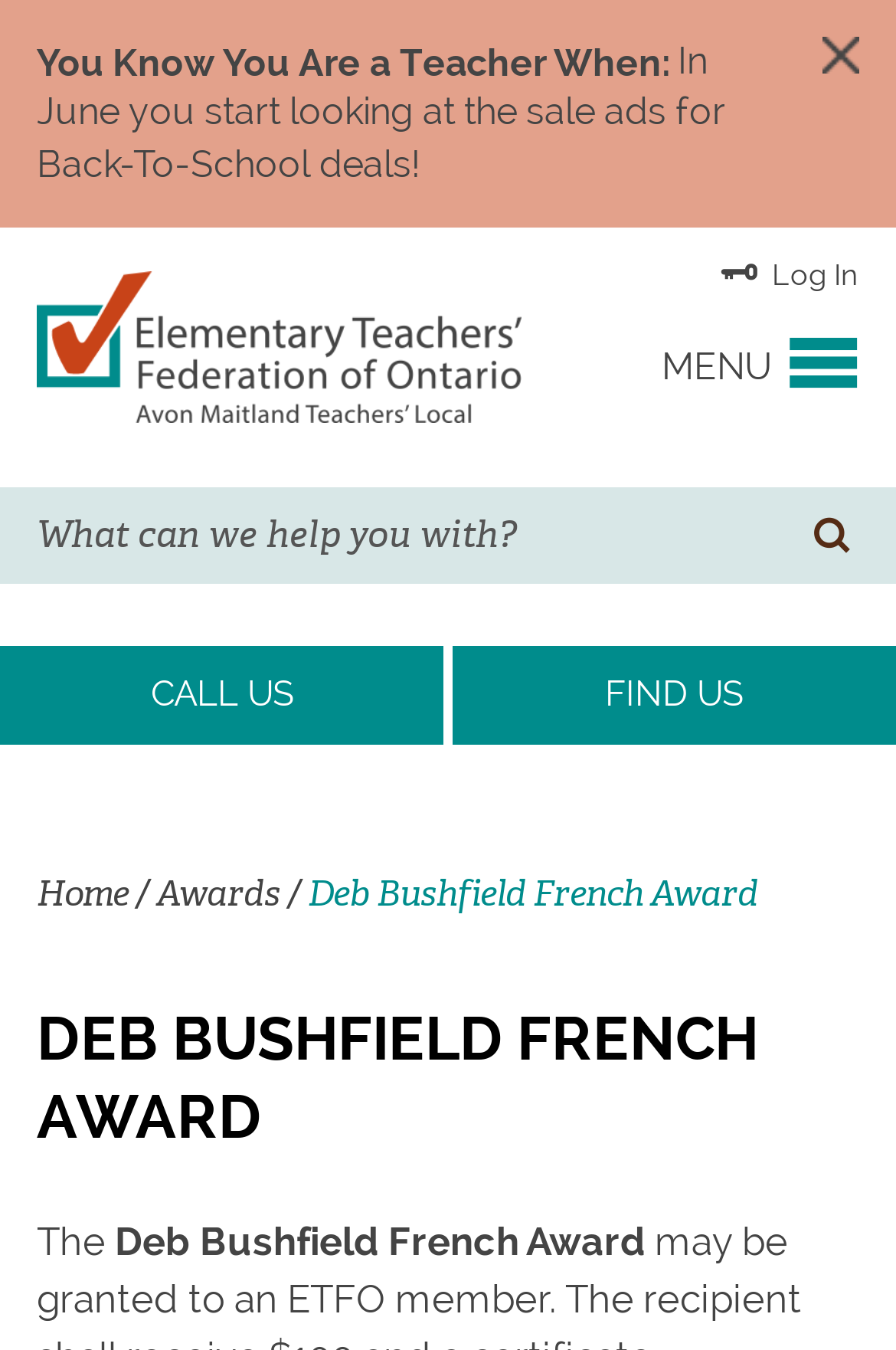What is the name of the award?
Please use the visual content to give a single word or phrase answer.

Deb Bushfield French Award